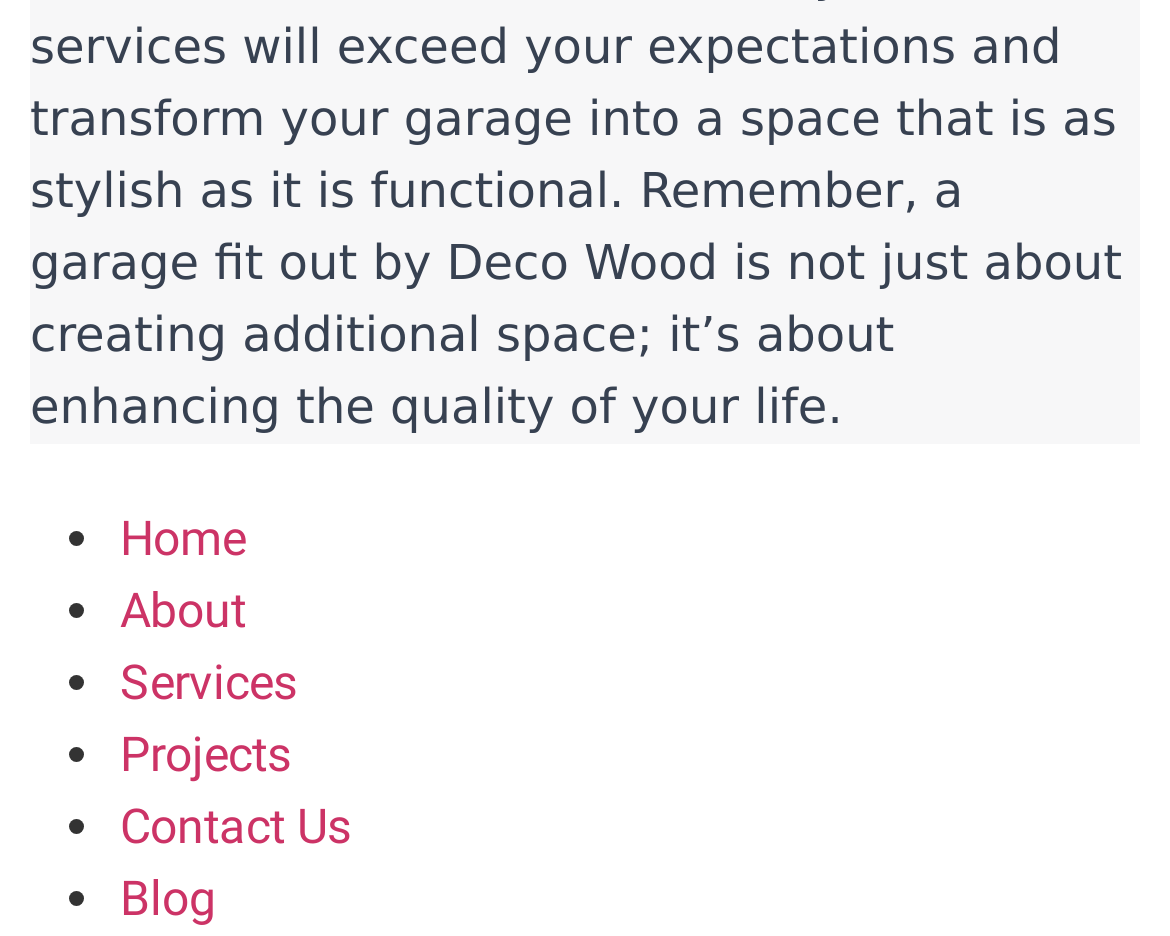Is there a 'Services' link in the navigation menu?
We need a detailed and exhaustive answer to the question. Please elaborate.

I scanned the navigation menu and found that there is a link named 'Services', which is located between the 'About' and 'Projects' links.